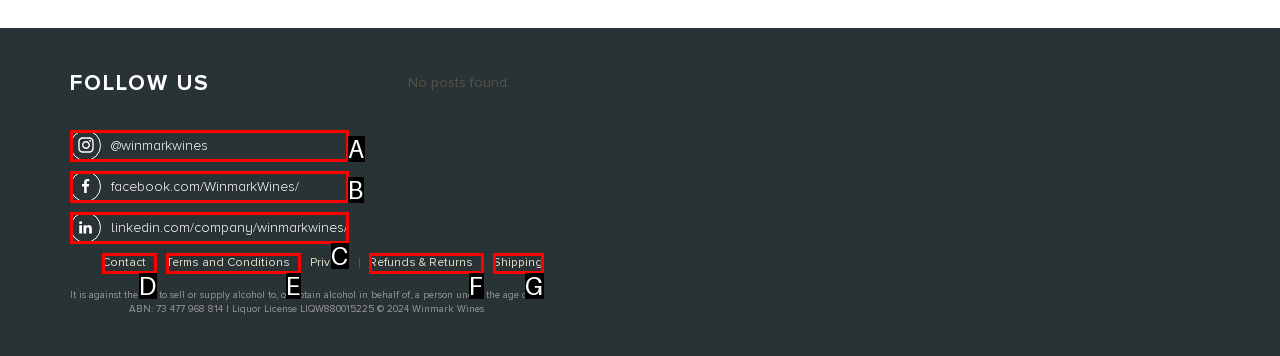Identify the letter of the UI element that corresponds to: Terms and Conditions
Respond with the letter of the option directly.

E